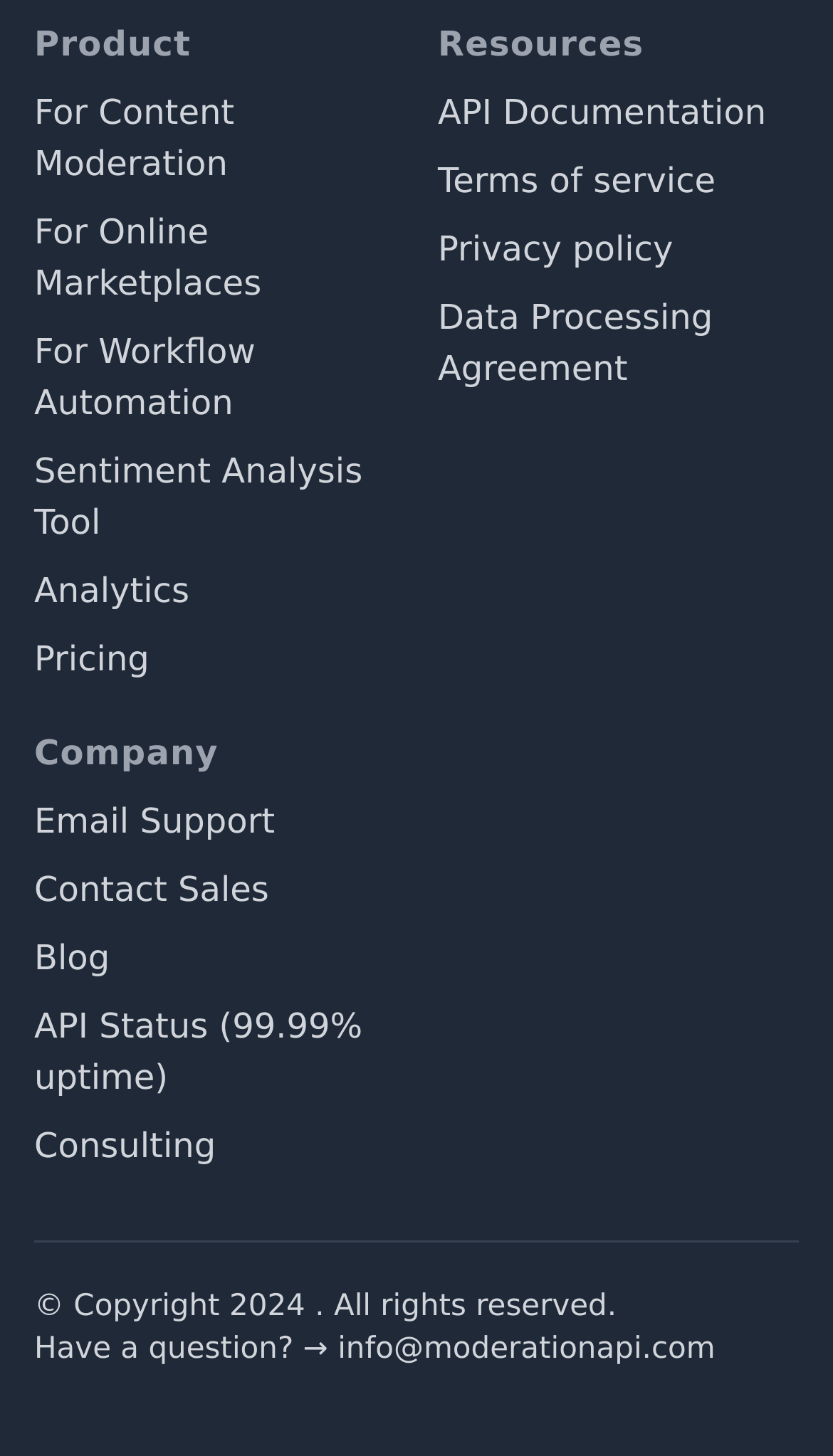Identify the bounding box for the UI element that is described as follows: "Privacy policy".

[0.526, 0.157, 0.808, 0.185]